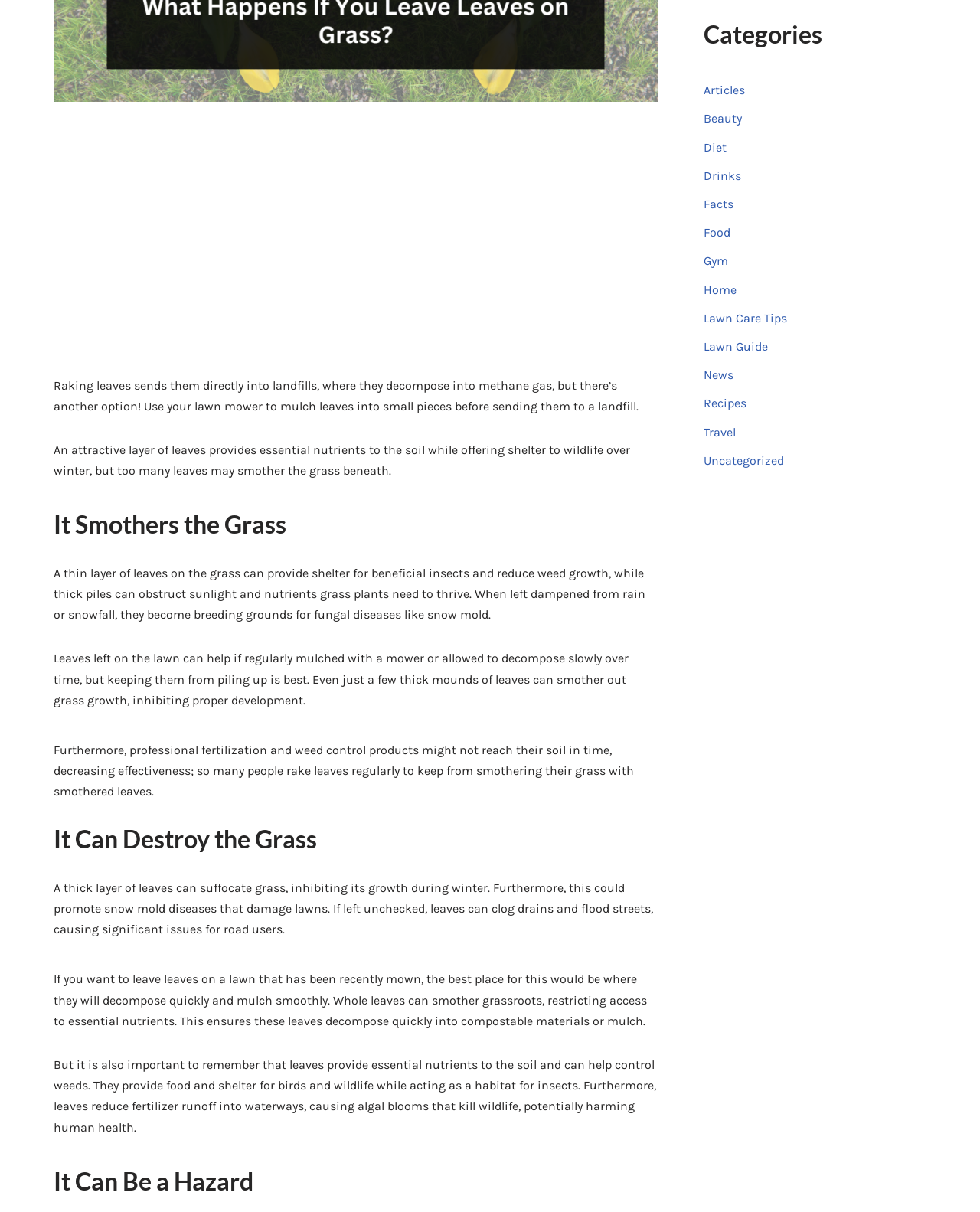Identify the bounding box coordinates for the UI element described as: "Lawn Guide".

[0.718, 0.28, 0.784, 0.292]